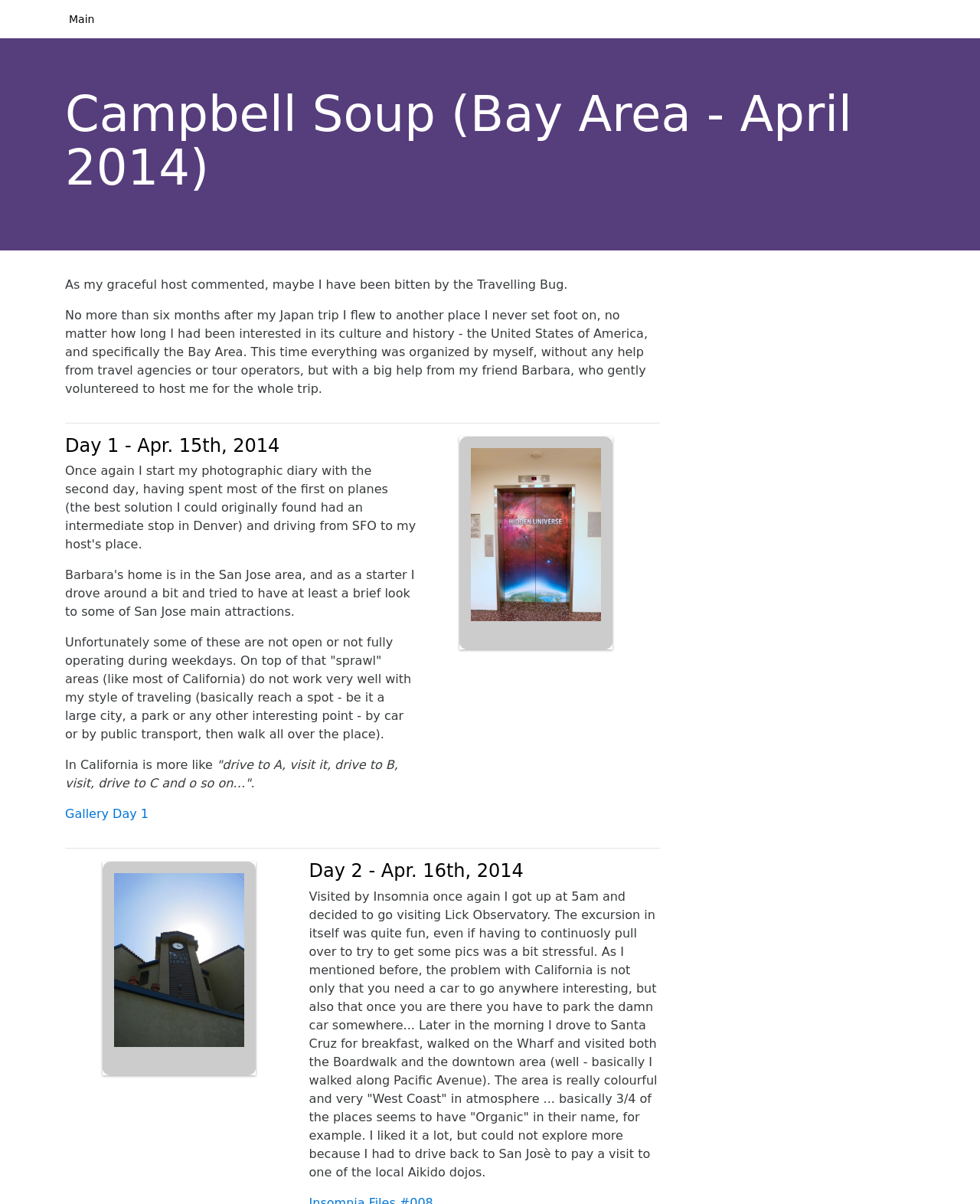Predict the bounding box of the UI element that fits this description: "Privacy Policy".

None